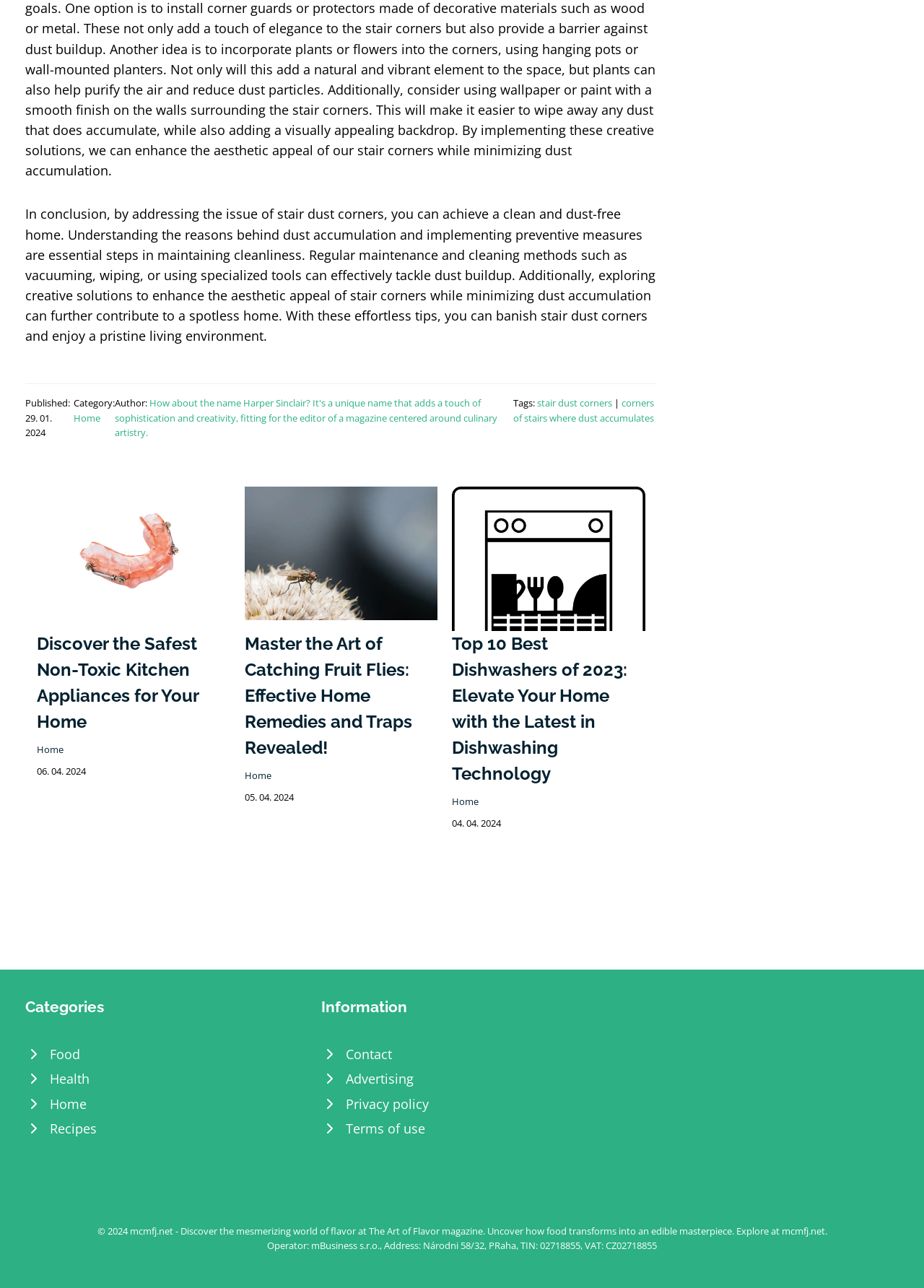How many categories are listed in the complementary section?
Refer to the screenshot and answer in one word or phrase.

4